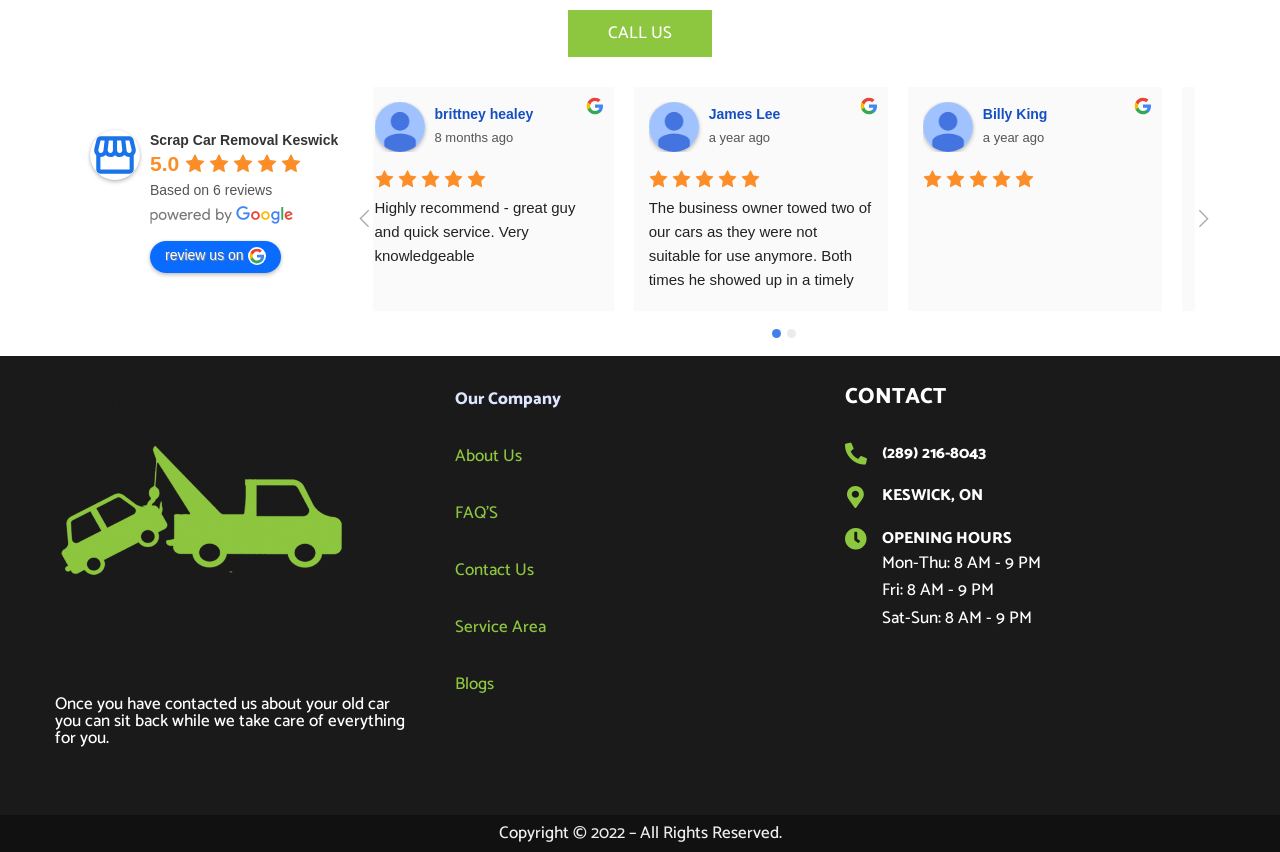Can you pinpoint the bounding box coordinates for the clickable element required for this instruction: "Click the 'CALL US' link"? The coordinates should be four float numbers between 0 and 1, i.e., [left, top, right, bottom].

[0.444, 0.012, 0.556, 0.067]